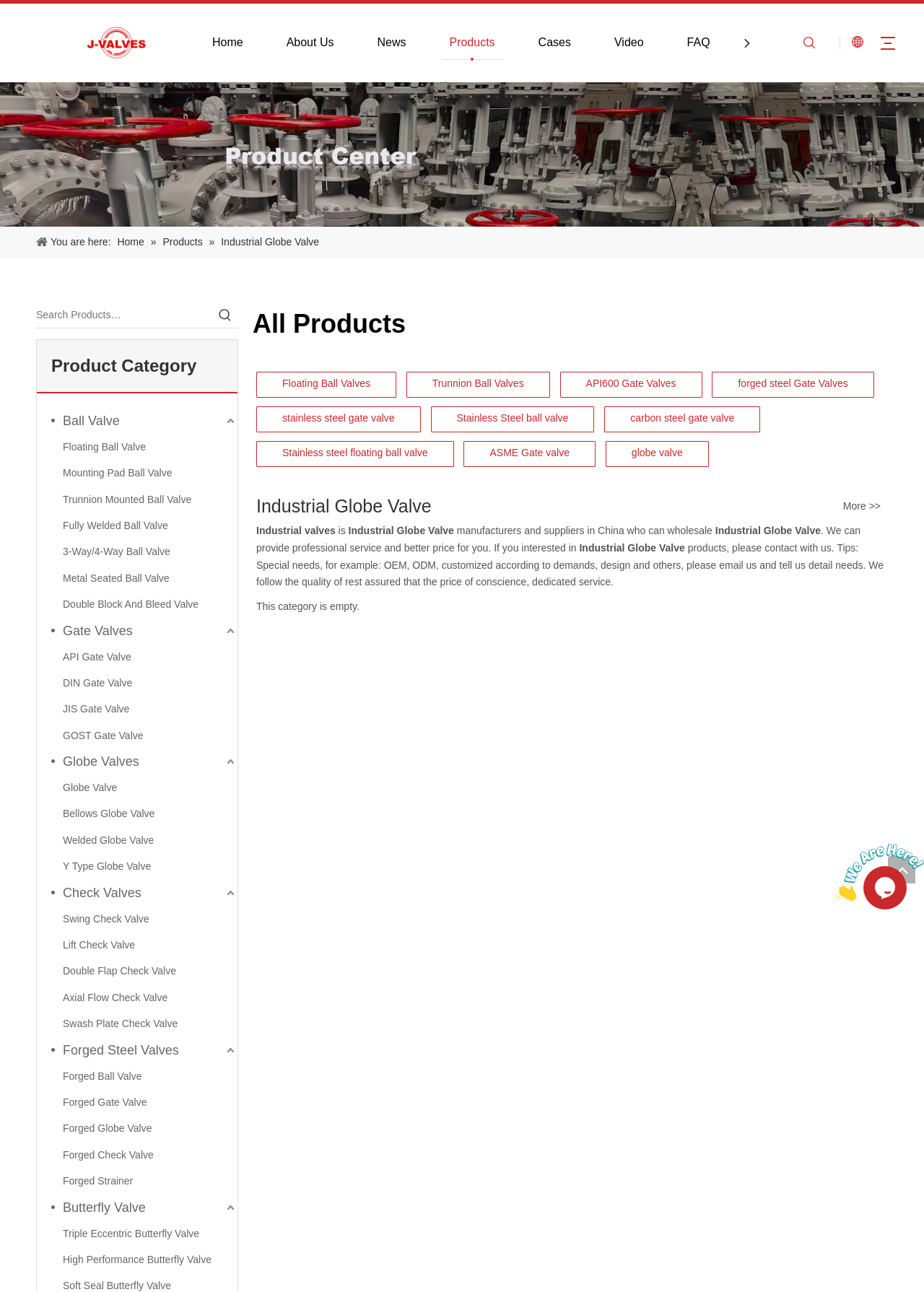Please mark the bounding box coordinates of the area that should be clicked to carry out the instruction: "Read about What Is A Full Port Ball Valve".

[0.039, 0.969, 0.216, 0.982]